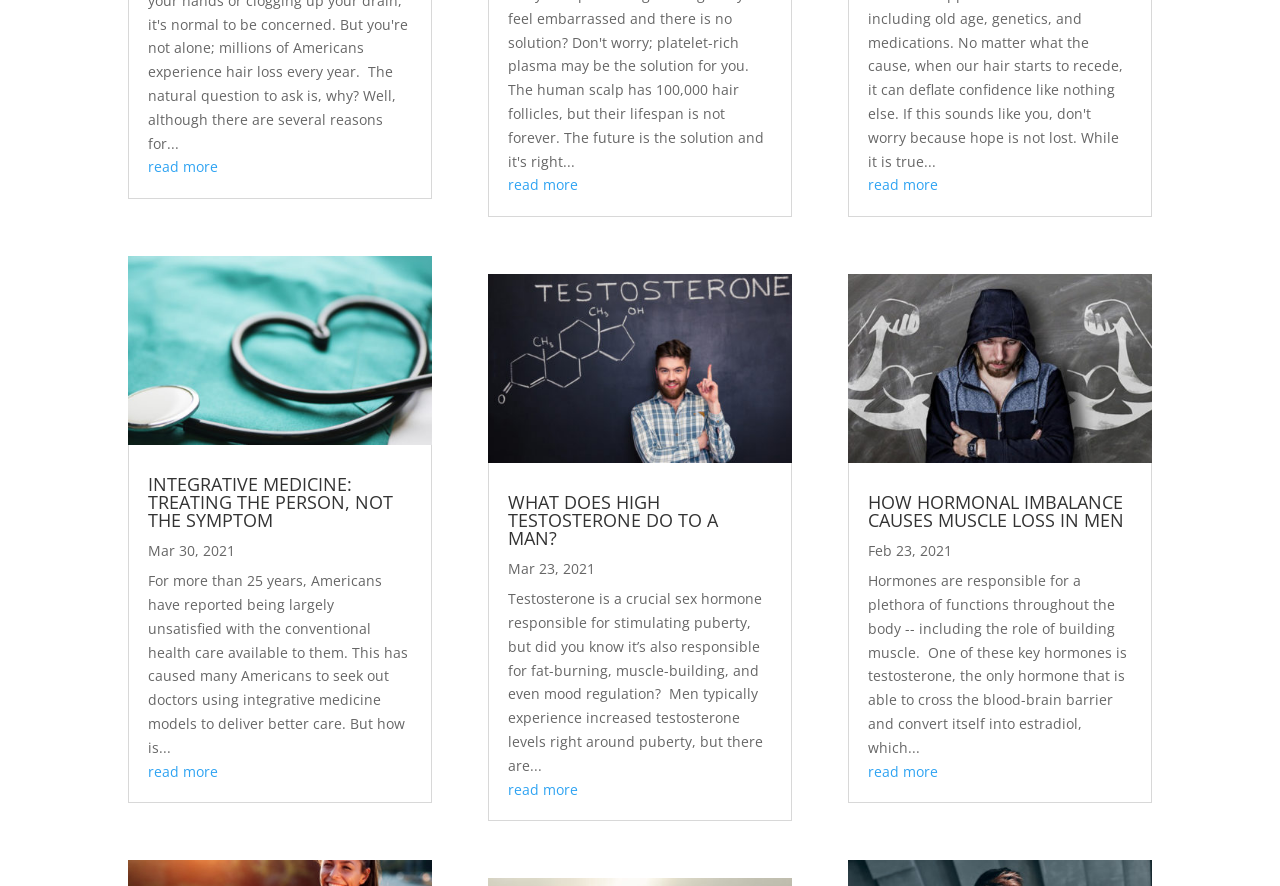What is the topic of the third article?
Please provide a detailed and comprehensive answer to the question.

The third article's heading is 'HOW HORMONAL IMBALANCE CAUSES MUSCLE LOSS IN MEN', and the image and link also have the same text, indicating that the topic of the third article is Hormonal Imbalance.